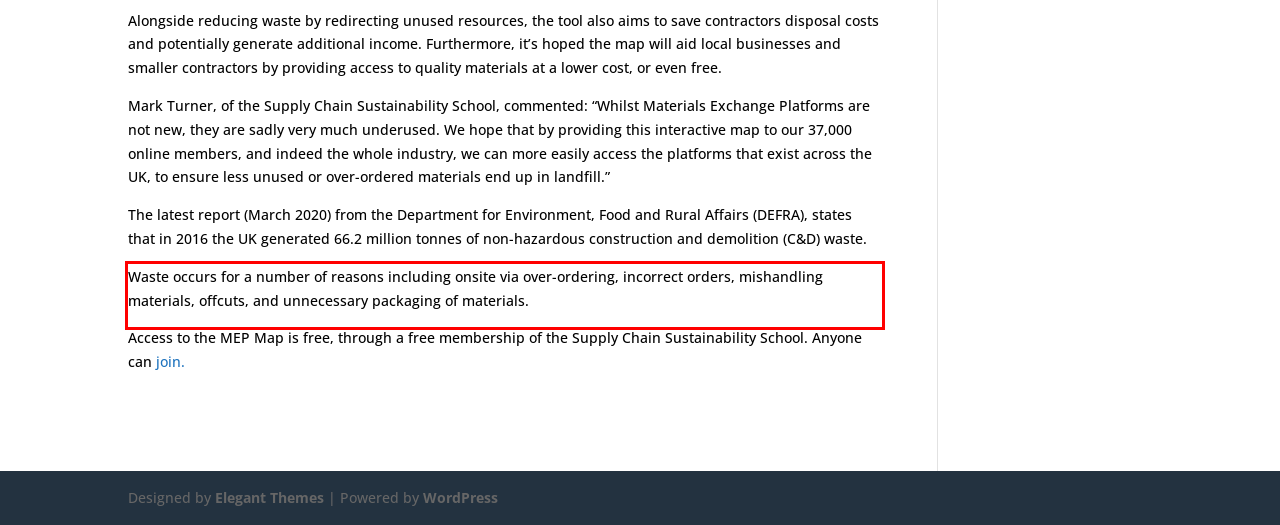Look at the provided screenshot of the webpage and perform OCR on the text within the red bounding box.

Waste occurs for a number of reasons including onsite via over-ordering, incorrect orders, mishandling materials, offcuts, and unnecessary packaging of materials.